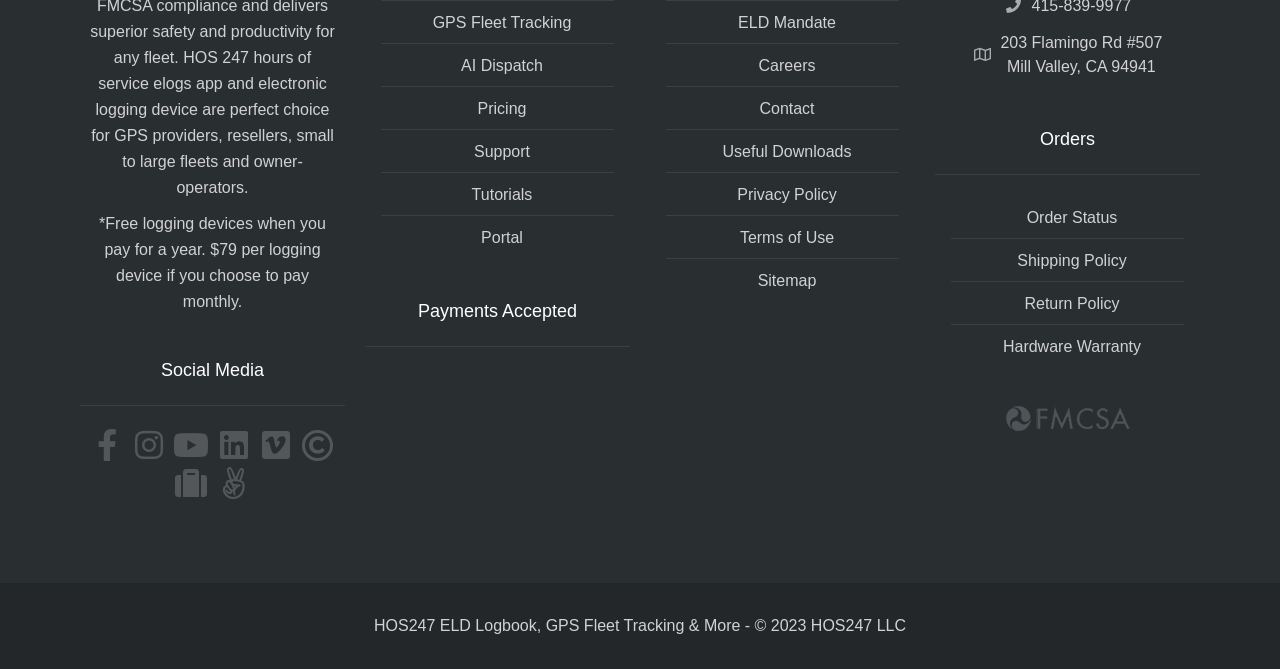What is the company's address?
Examine the screenshot and reply with a single word or phrase.

203 Flamingo Rd #507, Mill Valley, CA 94941